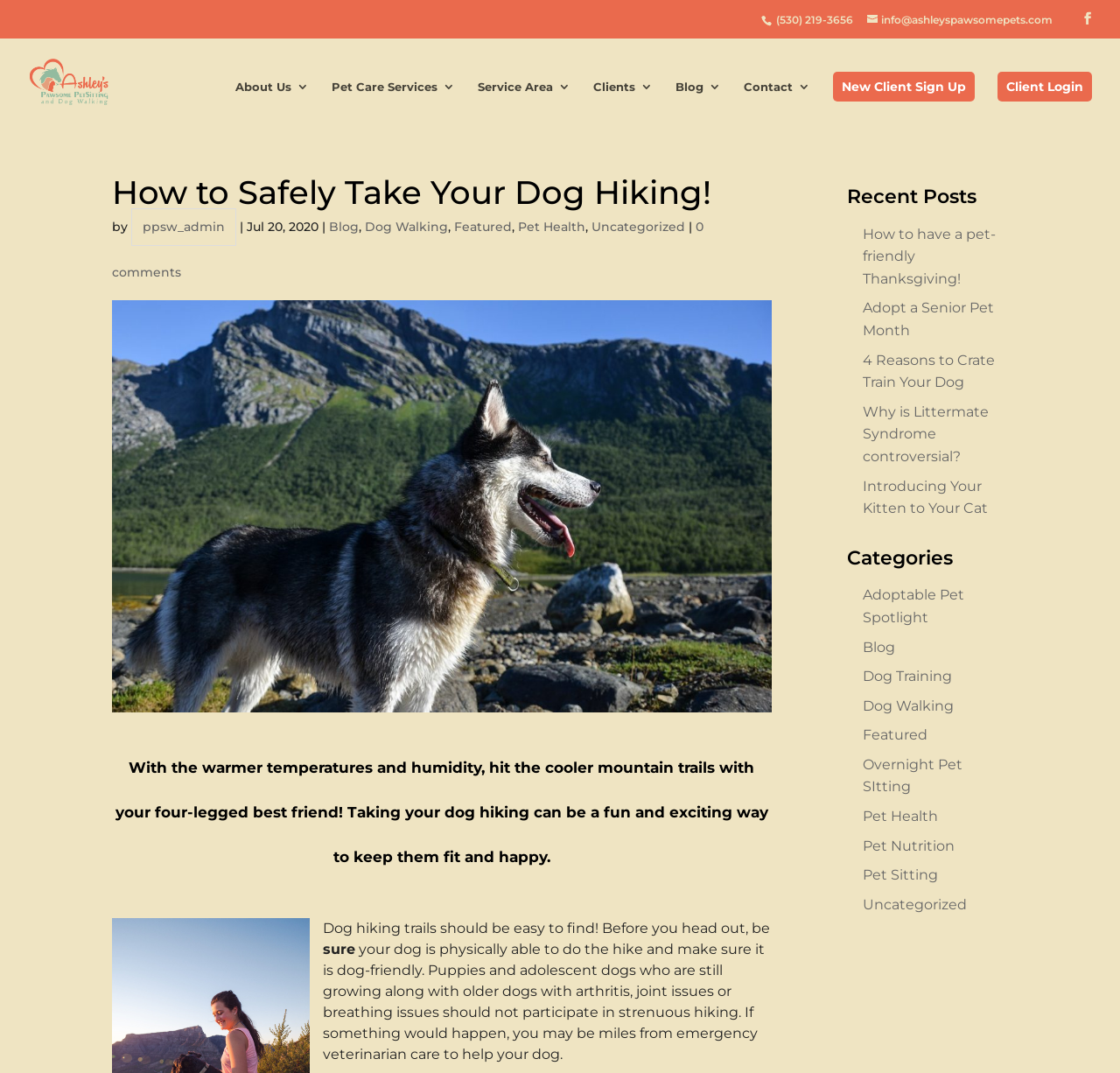Find the bounding box coordinates of the area that needs to be clicked in order to achieve the following instruction: "Click the 'About Us' link". The coordinates should be specified as four float numbers between 0 and 1, i.e., [left, top, right, bottom].

[0.21, 0.075, 0.276, 0.117]